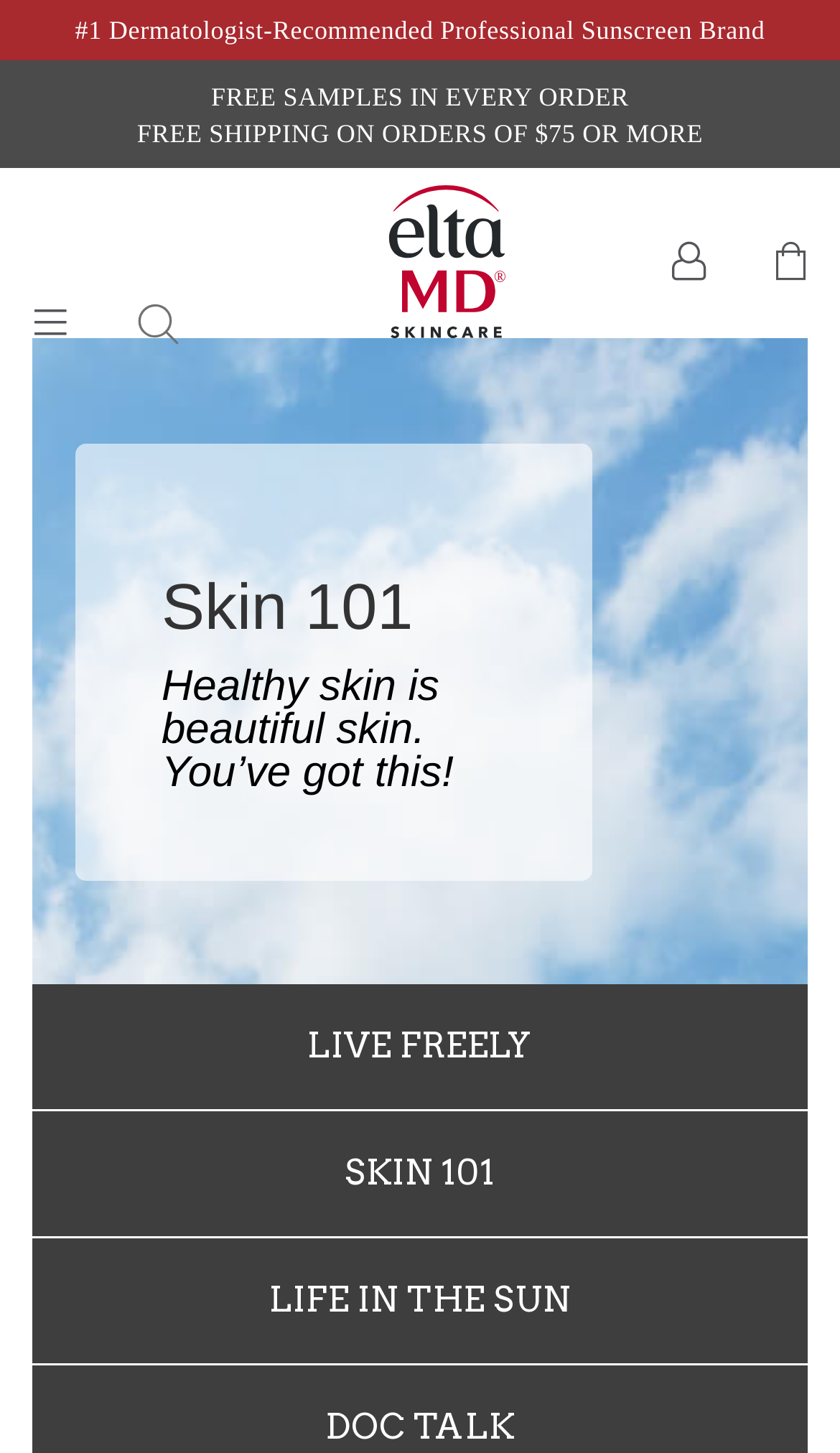What is the recommended sunscreen brand? Look at the image and give a one-word or short phrase answer.

EltaMD